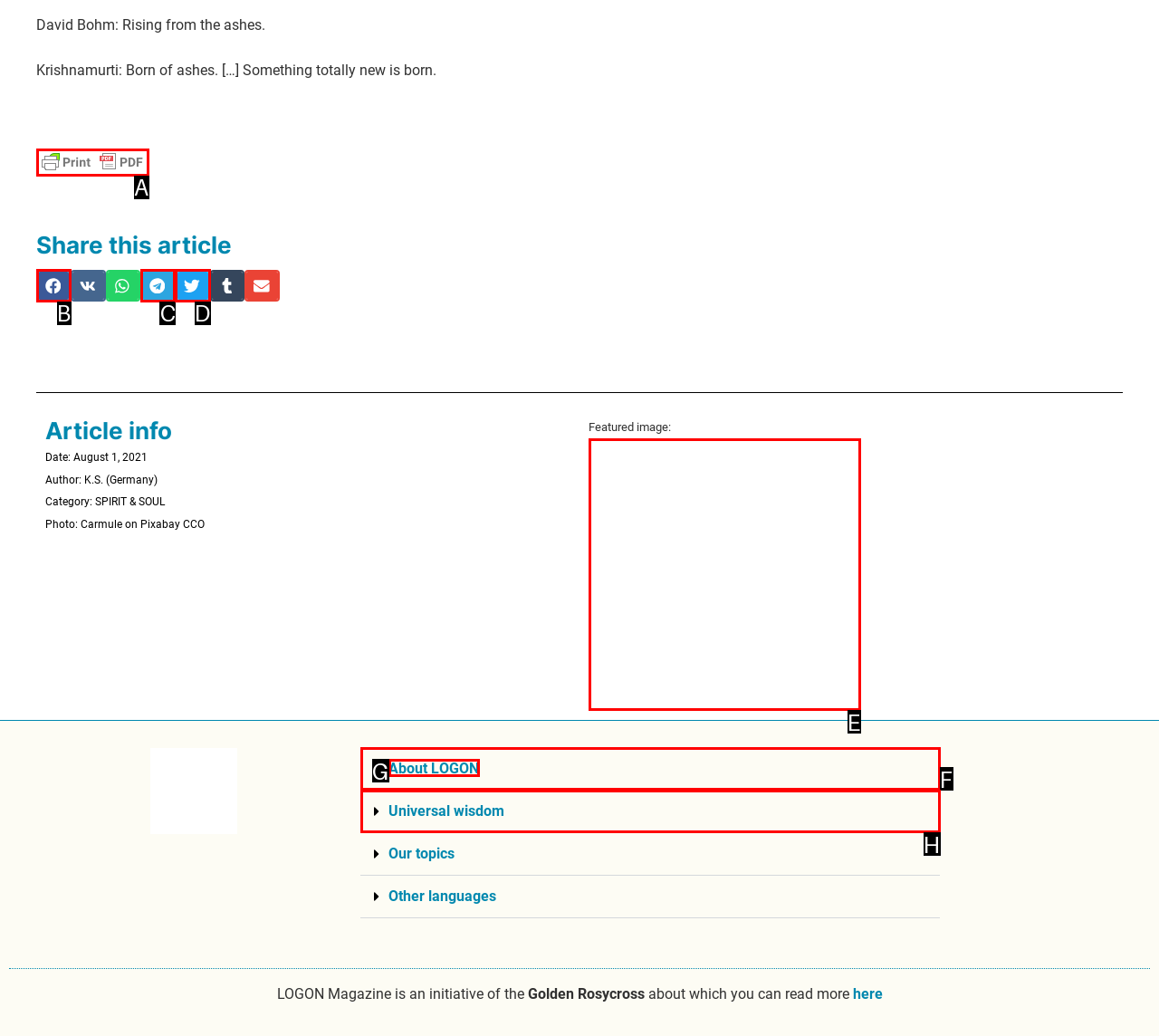Find the HTML element that matches the description: alt="blank". Answer using the letter of the best match from the available choices.

E